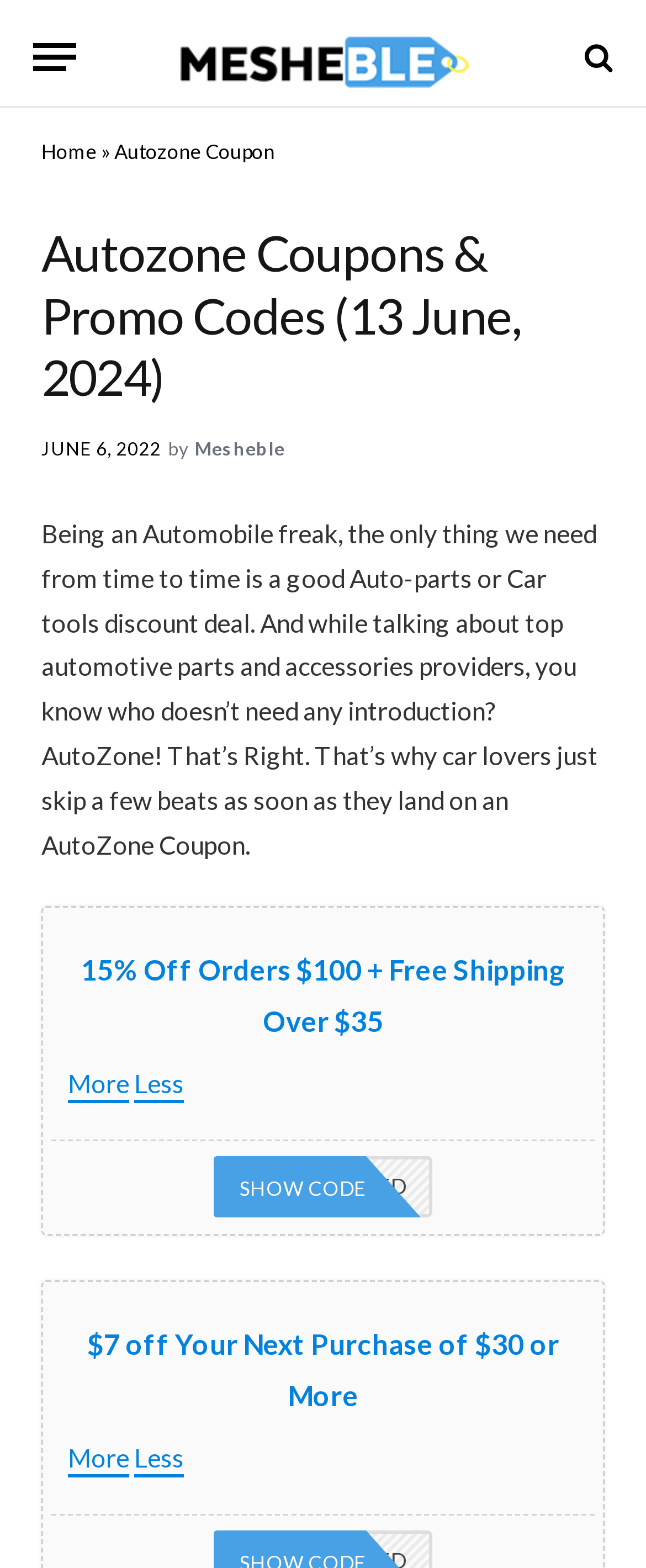Locate the bounding box coordinates of the region to be clicked to comply with the following instruction: "Get the 15% off orders coupon". The coordinates must be four float numbers between 0 and 1, in the form [left, top, right, bottom].

[0.124, 0.607, 0.876, 0.663]